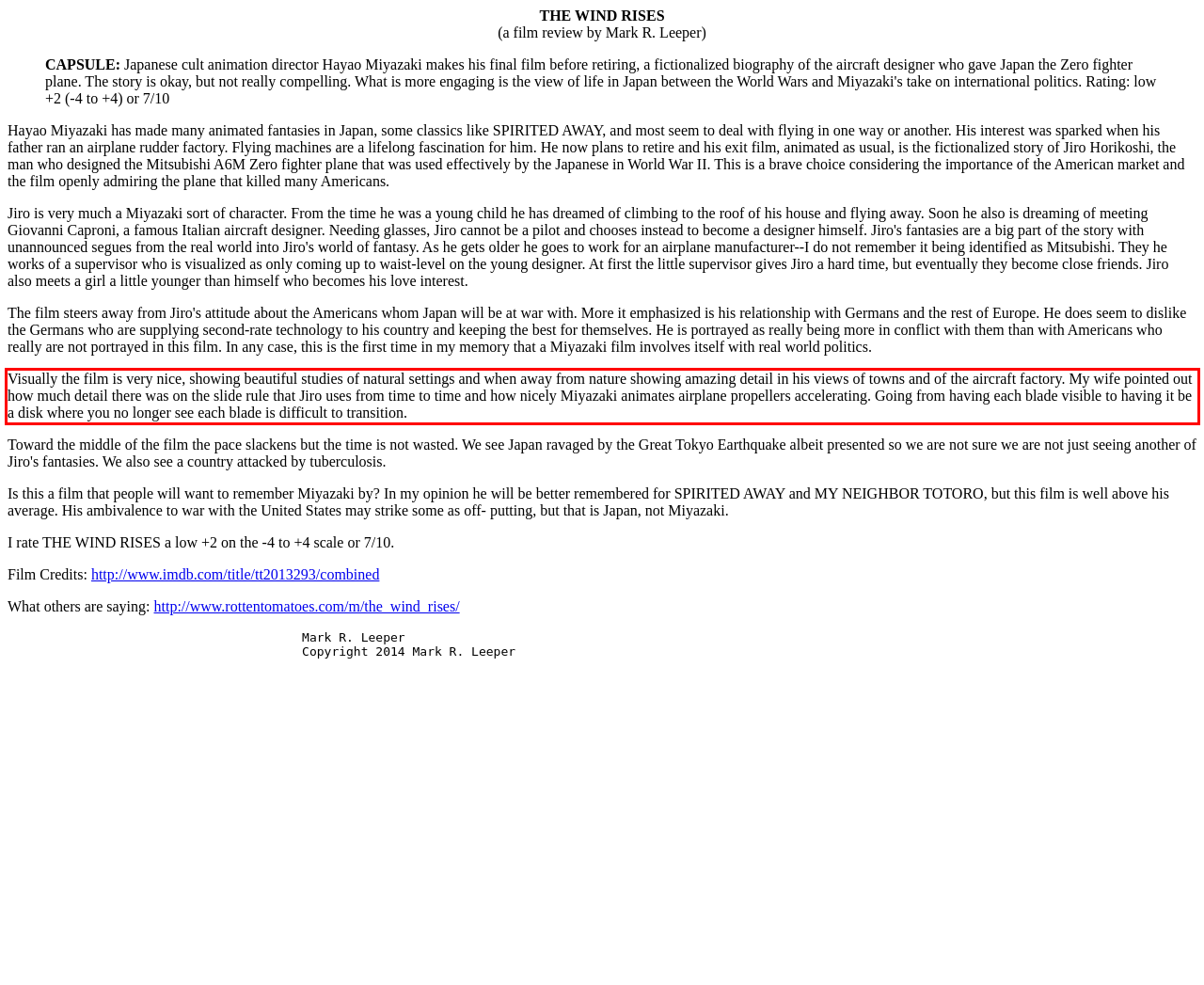The screenshot provided shows a webpage with a red bounding box. Apply OCR to the text within this red bounding box and provide the extracted content.

Visually the film is very nice, showing beautiful studies of natural settings and when away from nature showing amazing detail in his views of towns and of the aircraft factory. My wife pointed out how much detail there was on the slide rule that Jiro uses from time to time and how nicely Miyazaki animates airplane propellers accelerating. Going from having each blade visible to having it be a disk where you no longer see each blade is difficult to transition.